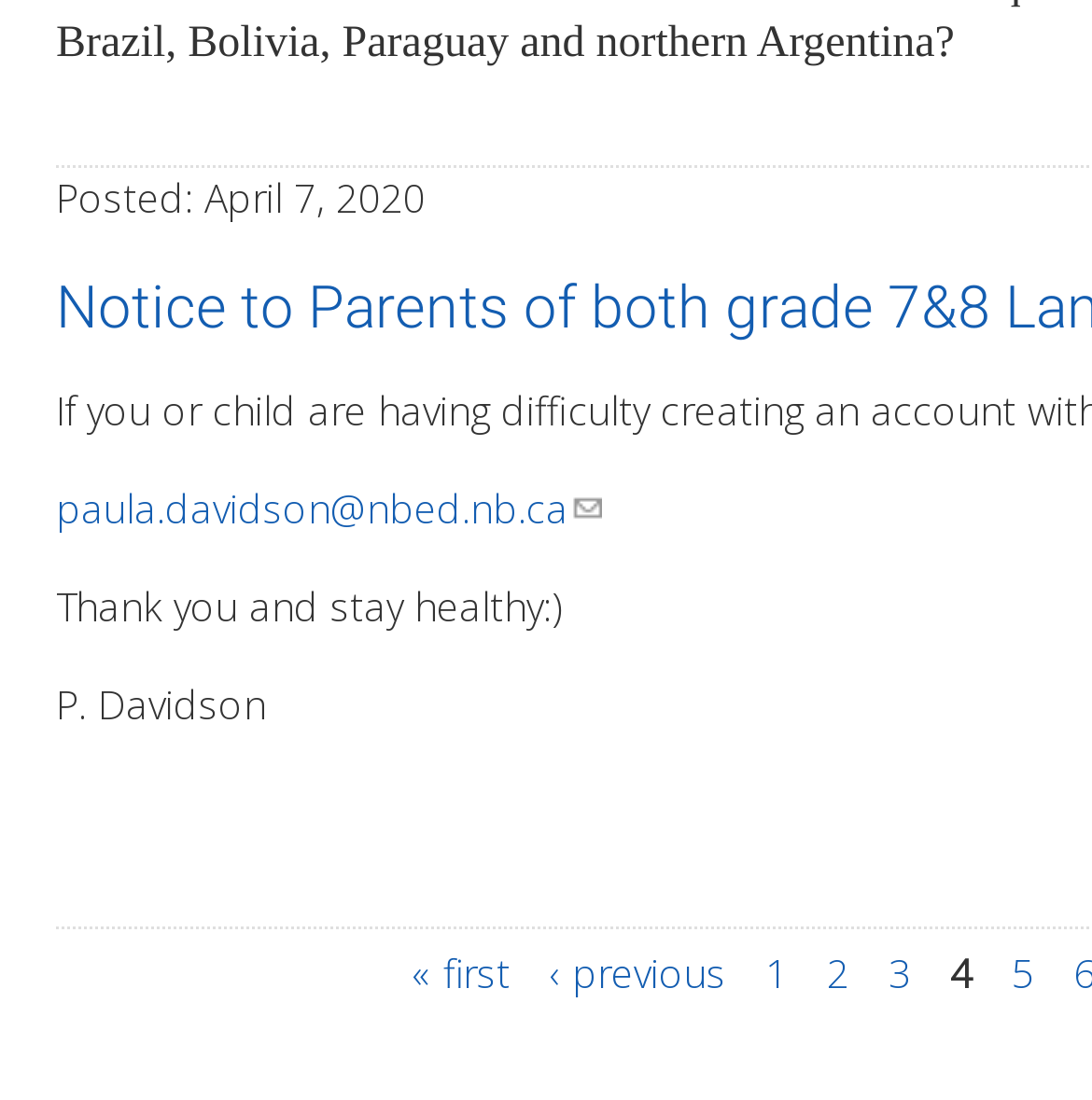Find the bounding box of the UI element described as follows: "‹ previous".

[0.503, 0.859, 0.665, 0.907]